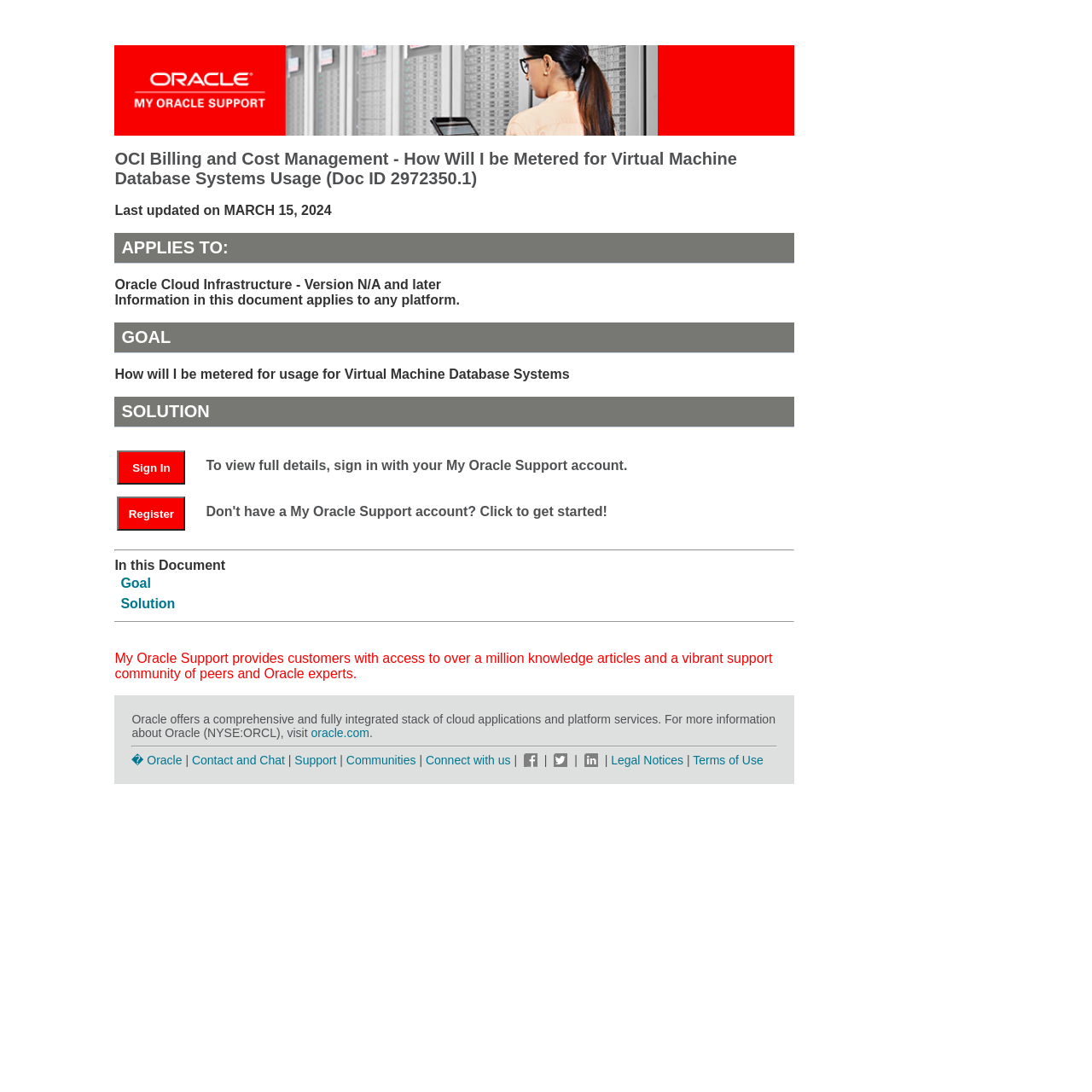Pinpoint the bounding box coordinates of the clickable area necessary to execute the following instruction: "Visit oracle.com". The coordinates should be given as four float numbers between 0 and 1, namely [left, top, right, bottom].

[0.285, 0.664, 0.338, 0.677]